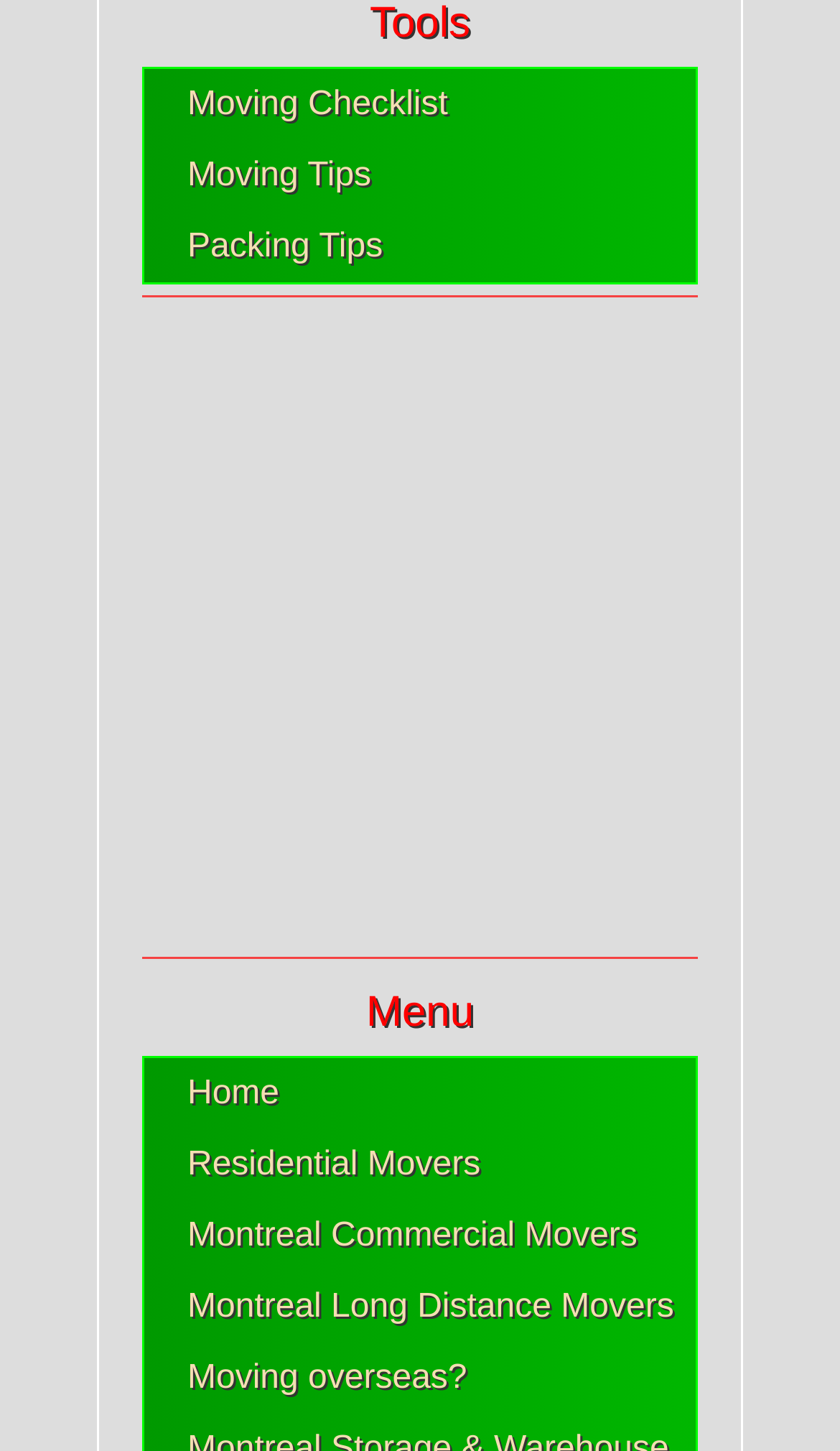What is the purpose of the 'Menu' heading?
Answer the question with as much detail as you can, using the image as a reference.

The 'Menu' heading is likely used to categorize the links on the webpage. It is positioned above the links, suggesting that it is a heading or title for the links below it.